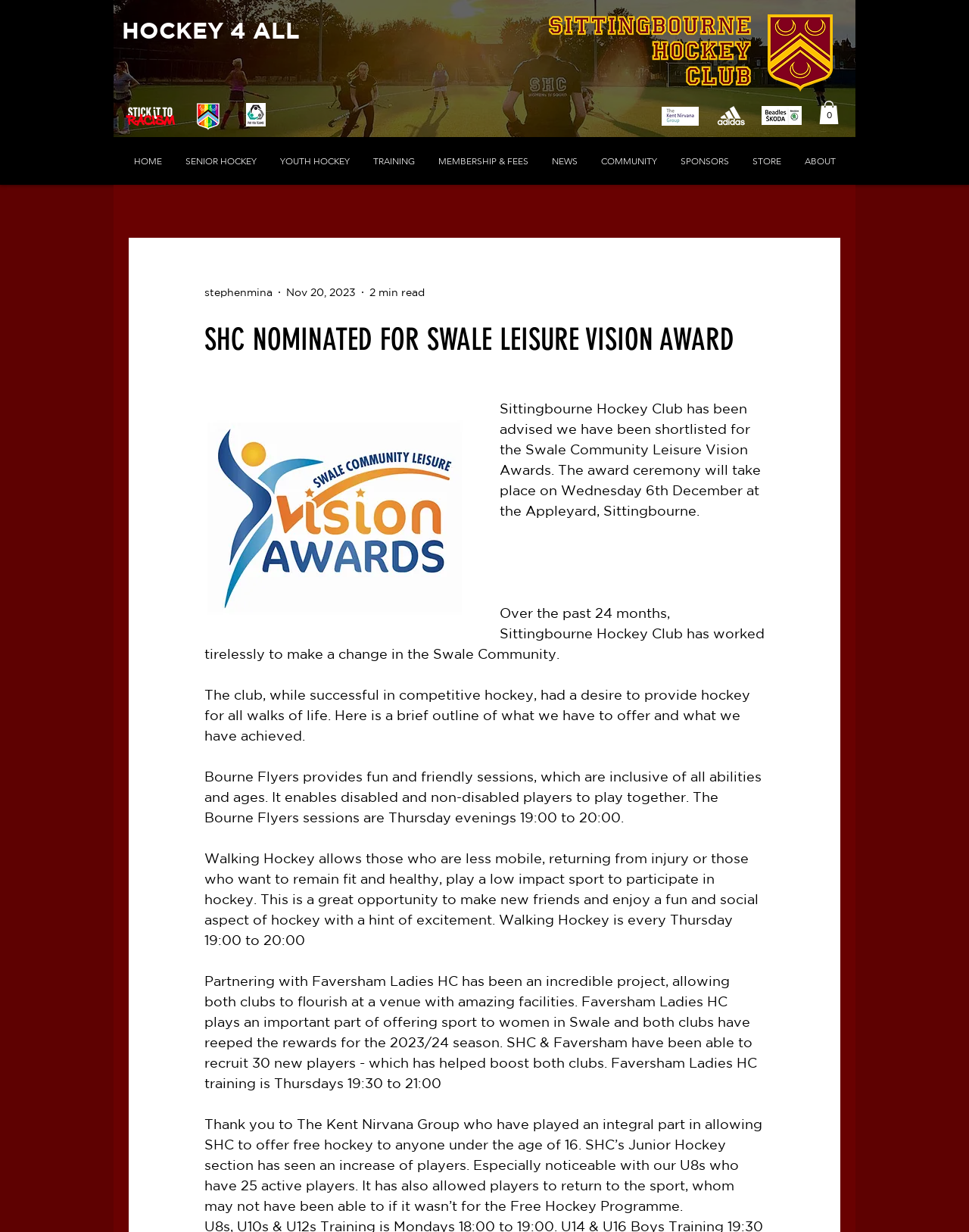What is the timing of the Walking Hockey sessions?
Using the details from the image, give an elaborate explanation to answer the question.

I found the answer by reading the text 'Walking Hockey allows those who are less mobile, returning from injury or those who want to remain fit and healthy, play a low impact sport to participate in hockey. This is a great opportunity to make new friends and enjoy a fun and social aspect of hockey with a hint of excitement. Walking Hockey is every Thursday 19:00 to 20:00'